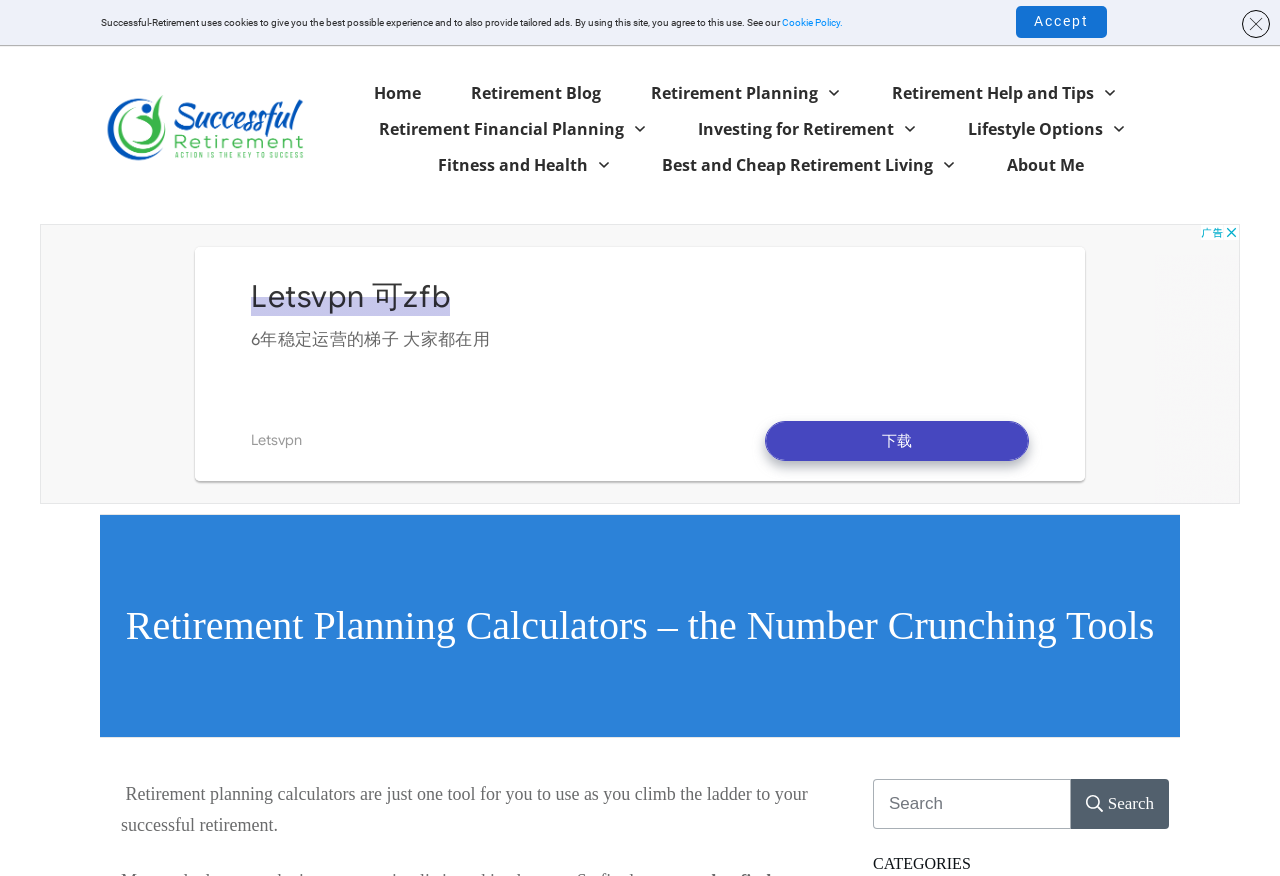Please study the image and answer the question comprehensively:
How many links are in the top navigation bar?

I counted the links in the top navigation bar, which are 'Home', 'Retirement Blog', 'Retirement Planning', 'Retirement Help and Tips', and 'Lifestyle Options', and found that there are 5 links.